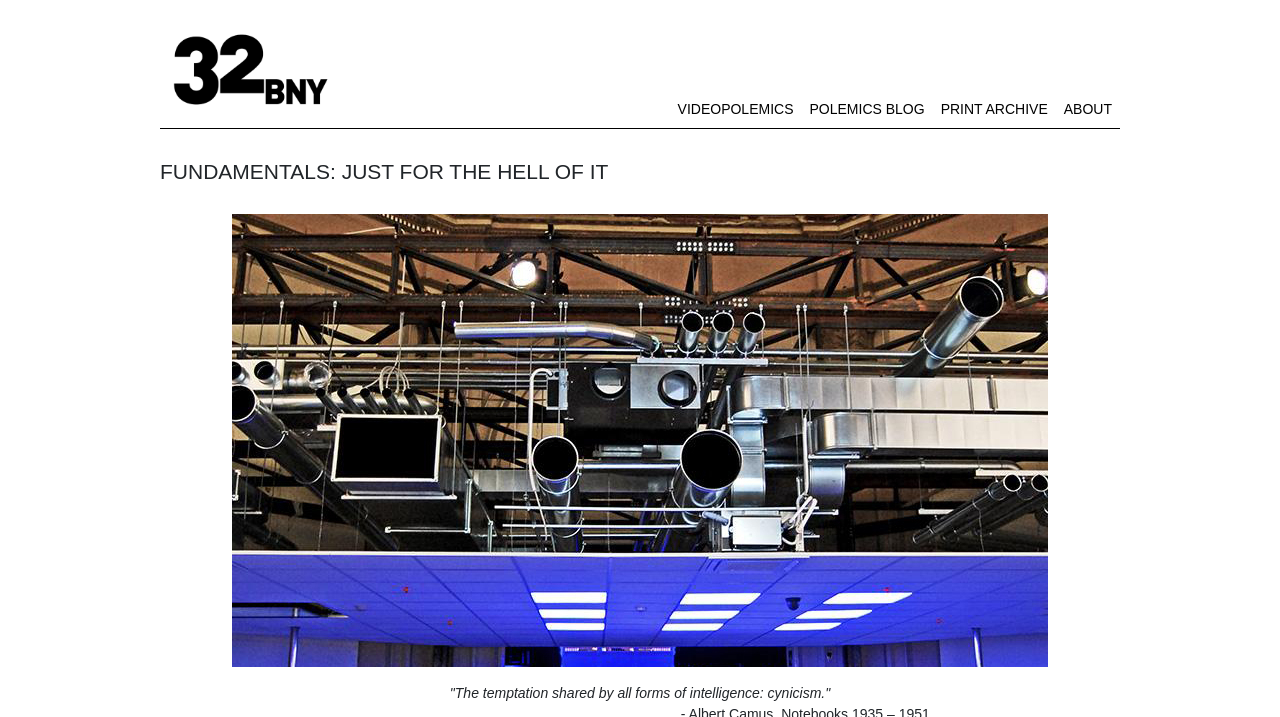Answer the following inquiry with a single word or phrase:
What is the subtitle of the webpage?

FUNDAMENTALS: JUST FOR THE HELL OF IT